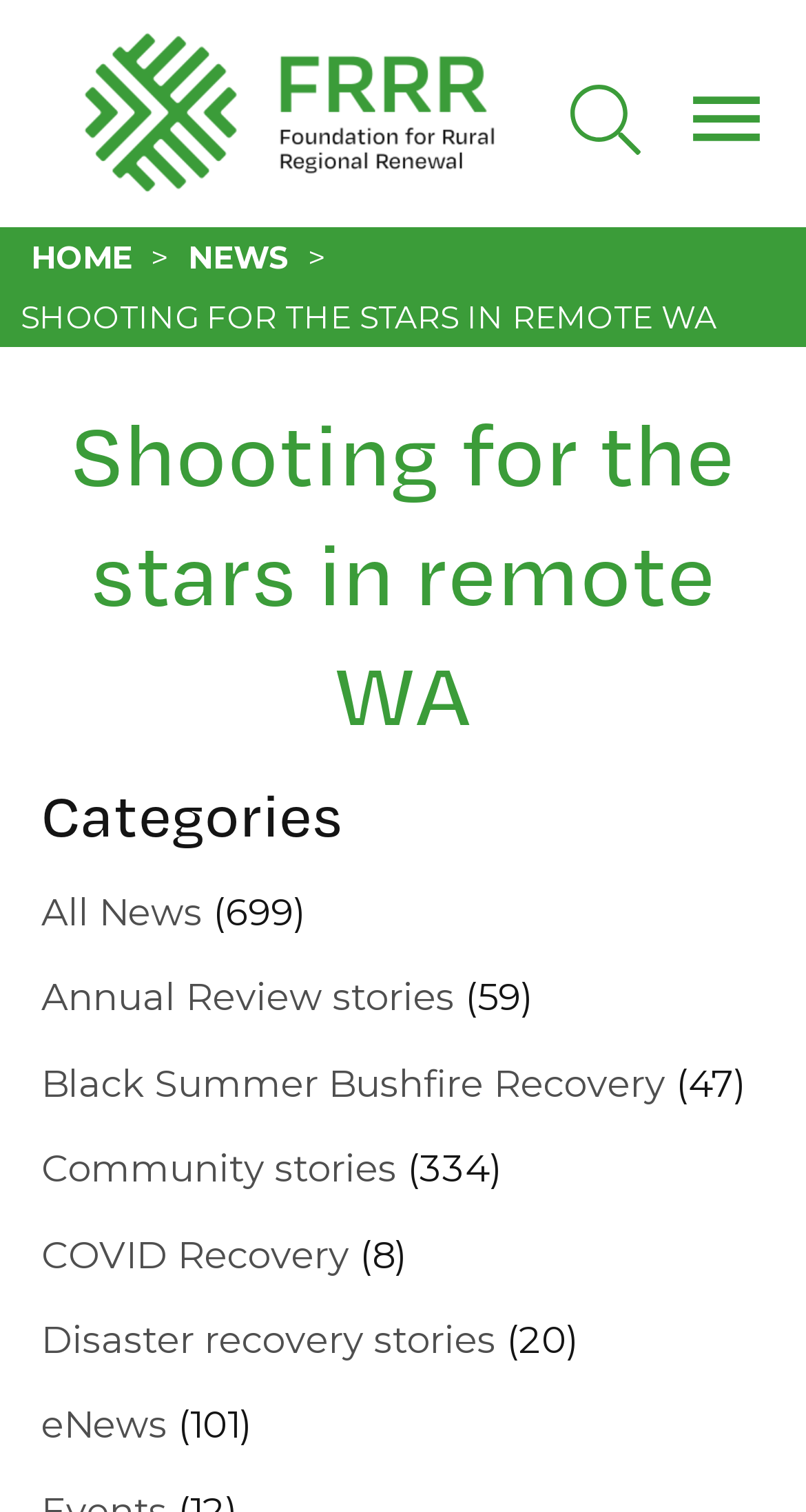Describe all visible elements and their arrangement on the webpage.

The webpage is about Shooting Stars, a program that empowers young Aboriginal women living in remote areas through netball. At the top left corner, there is a link to the Foundation for Rural & Regional Renewal (FRRR) accompanied by an image with the same name. Next to it, there is an empty link. Below these elements, there is a navigation menu with links to "HOME", "NEWS", and others, separated by static text elements.

The main content of the webpage is headed by a title "Shooting for the stars in remote WA" which is followed by a subheading "Categories". Under the categories section, there are several links to news articles, including "All News", "Annual Review stories", "Black Summer Bushfire Recovery", and others, each accompanied by a static text element displaying the number of articles in that category. These links and static text elements are arranged vertically, taking up most of the webpage's content area.